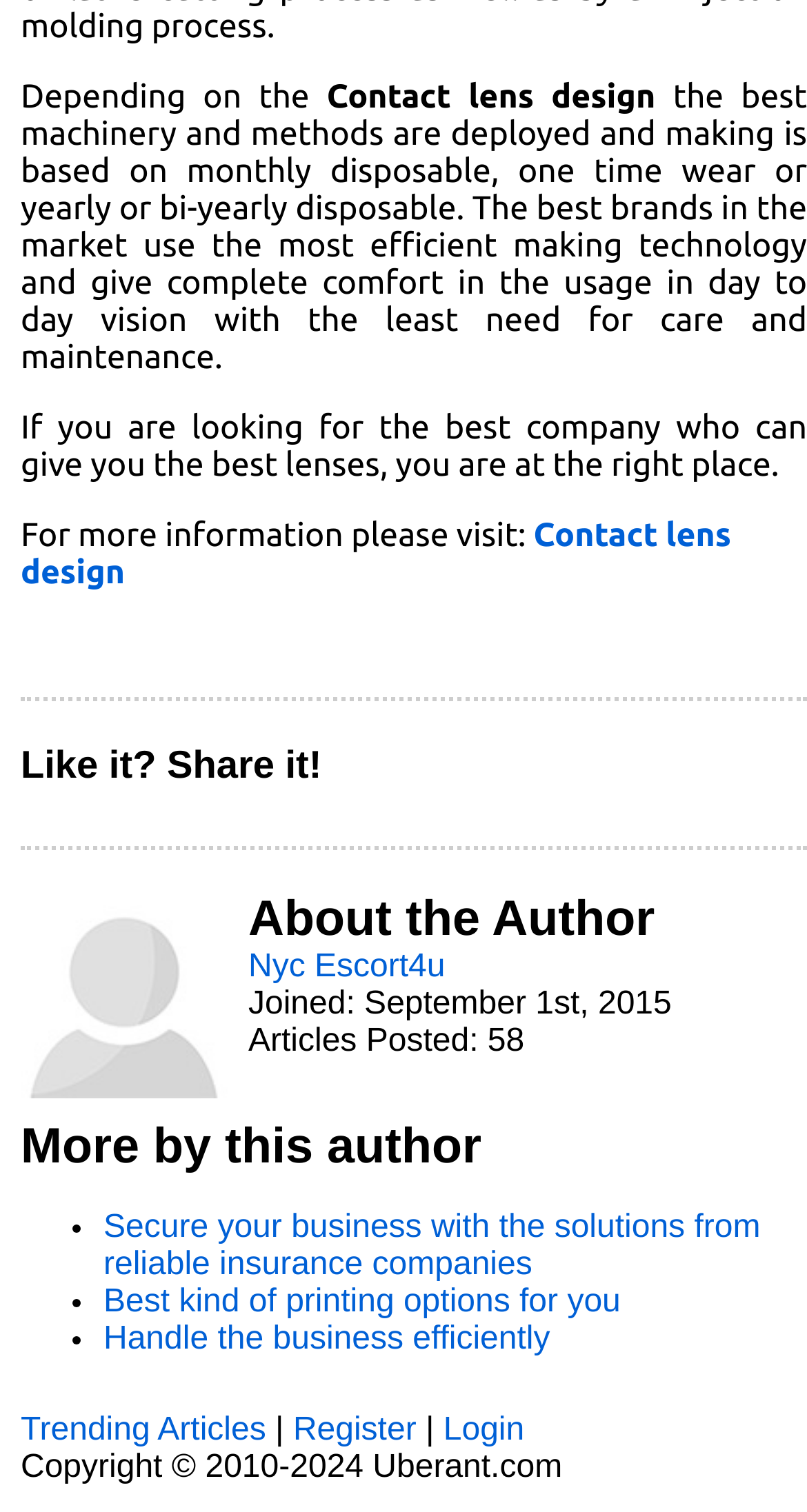Who is the author of the article?
Please provide a comprehensive answer based on the details in the screenshot.

The author of the article can be determined by looking at the 'About the Author' section, which provides a link to the author's profile with the name 'Nyc Escort4u'.